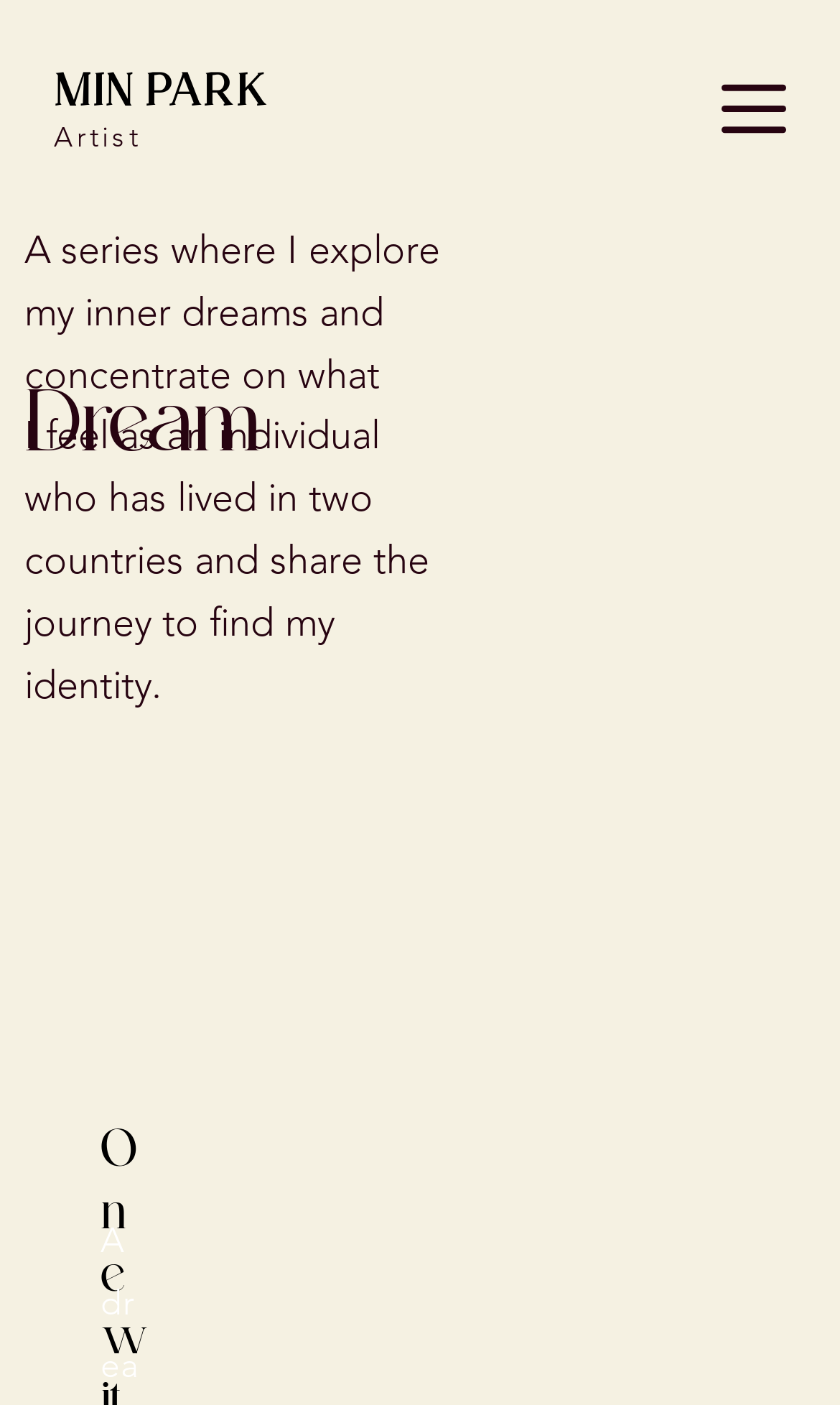Predict the bounding box of the UI element that fits this description: "MIN PARK".

[0.064, 0.044, 0.322, 0.081]